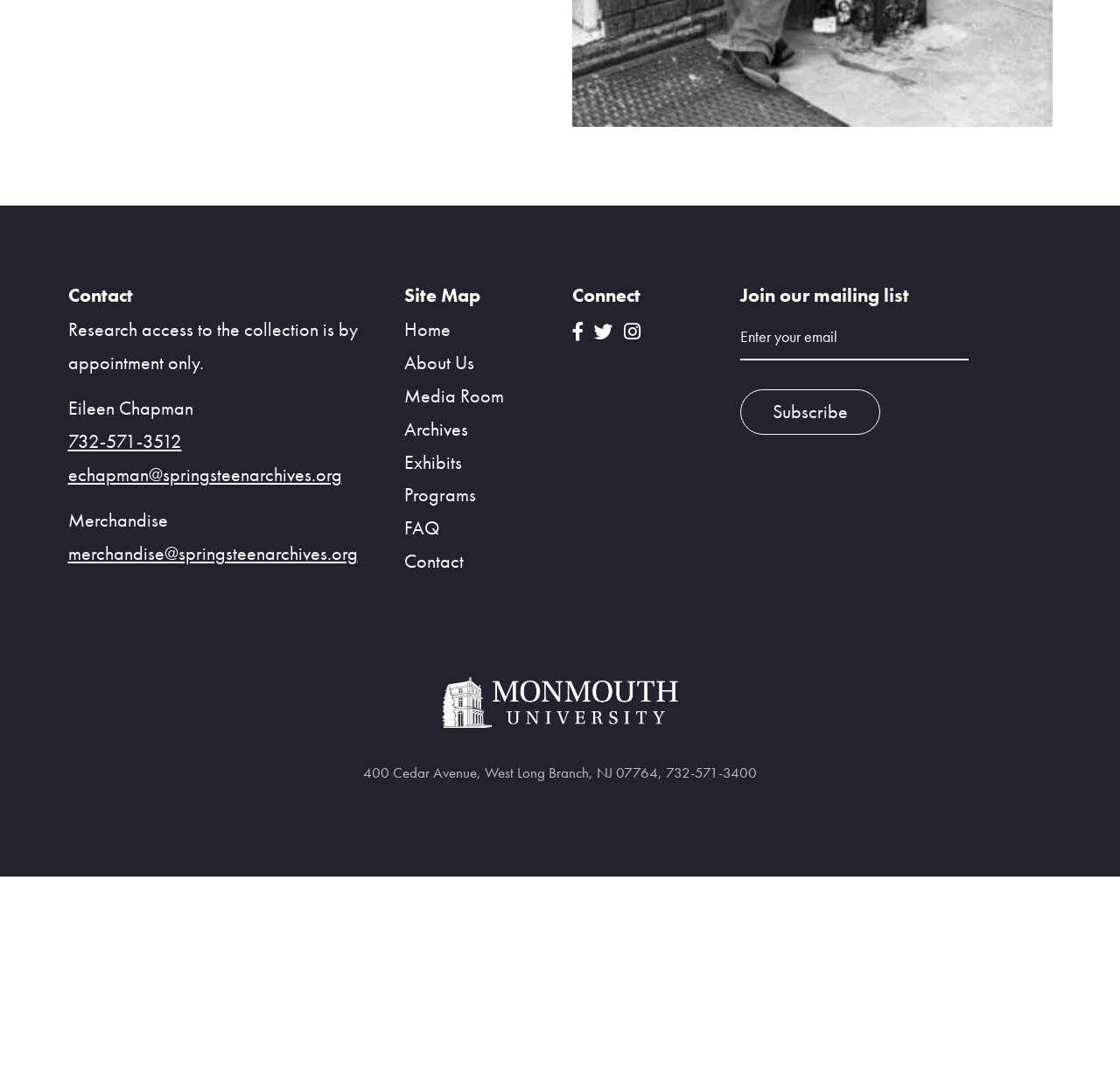Identify the bounding box coordinates of the area that should be clicked in order to complete the given instruction: "Visit the Monmouth website". The bounding box coordinates should be four float numbers between 0 and 1, i.e., [left, top, right, bottom].

[0.438, 0.831, 0.673, 0.847]